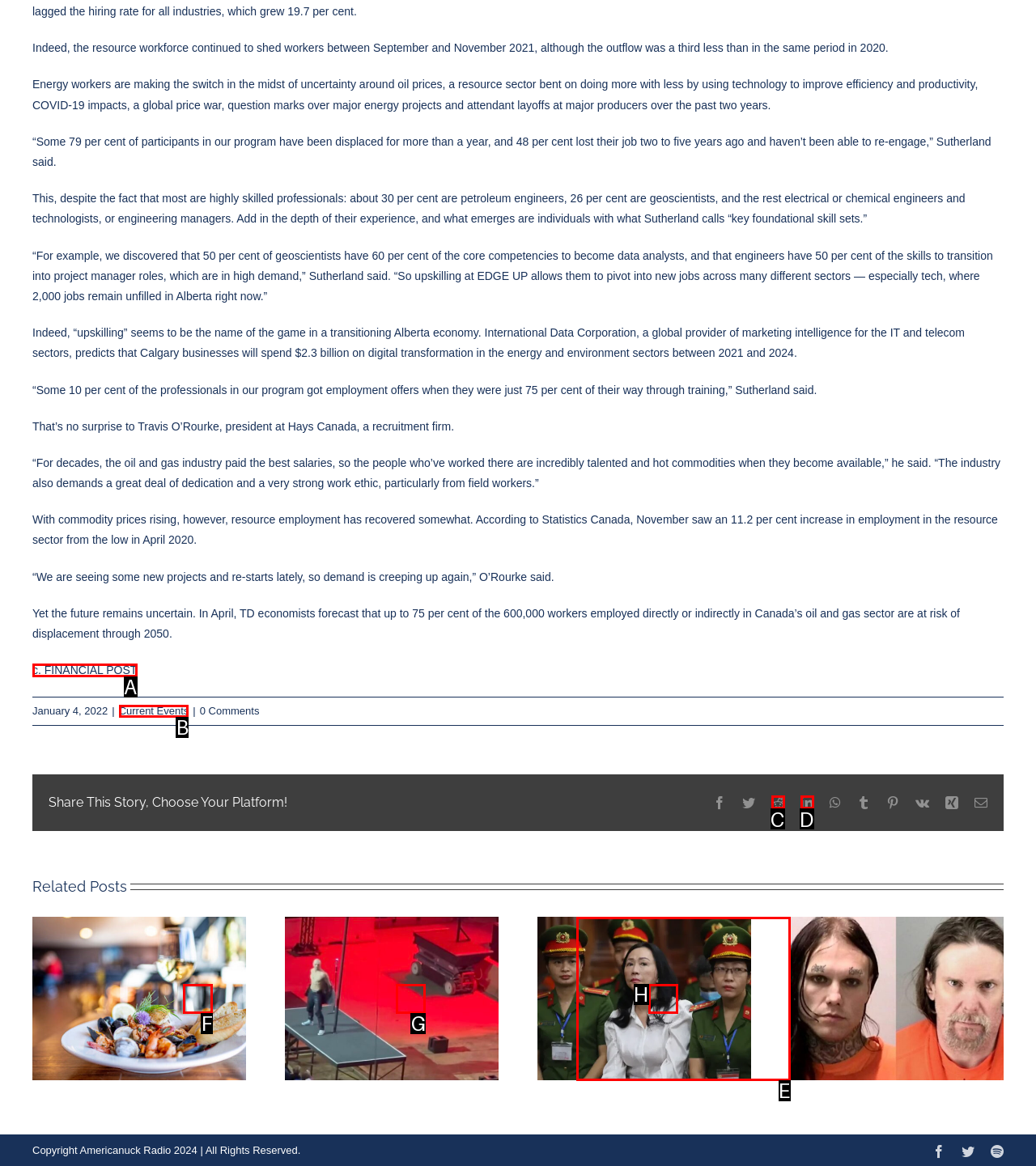Identify the letter of the correct UI element to fulfill the task: View current events from the given options in the screenshot.

B